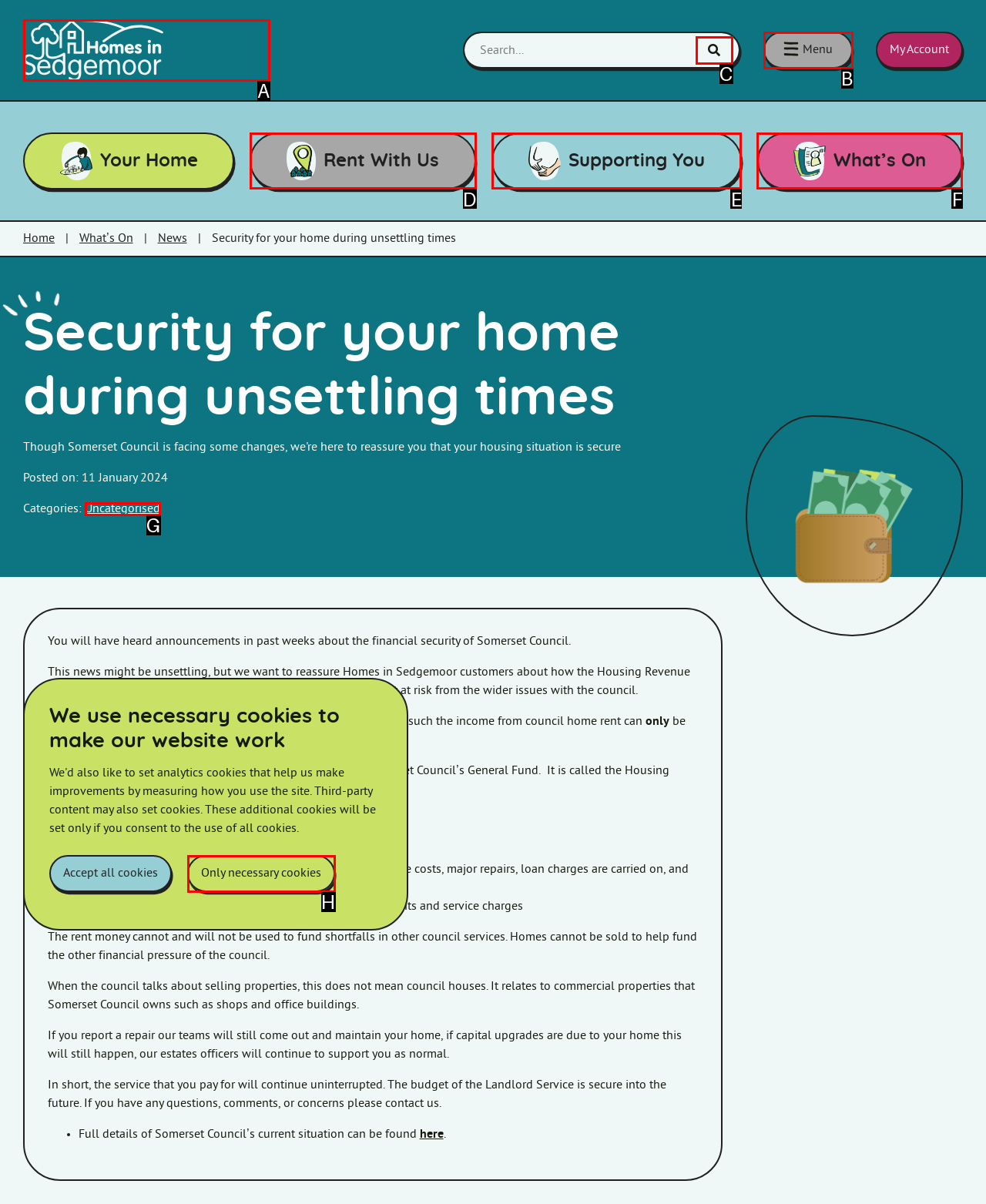Based on the description Click here to show search, identify the most suitable HTML element from the options. Provide your answer as the corresponding letter.

C